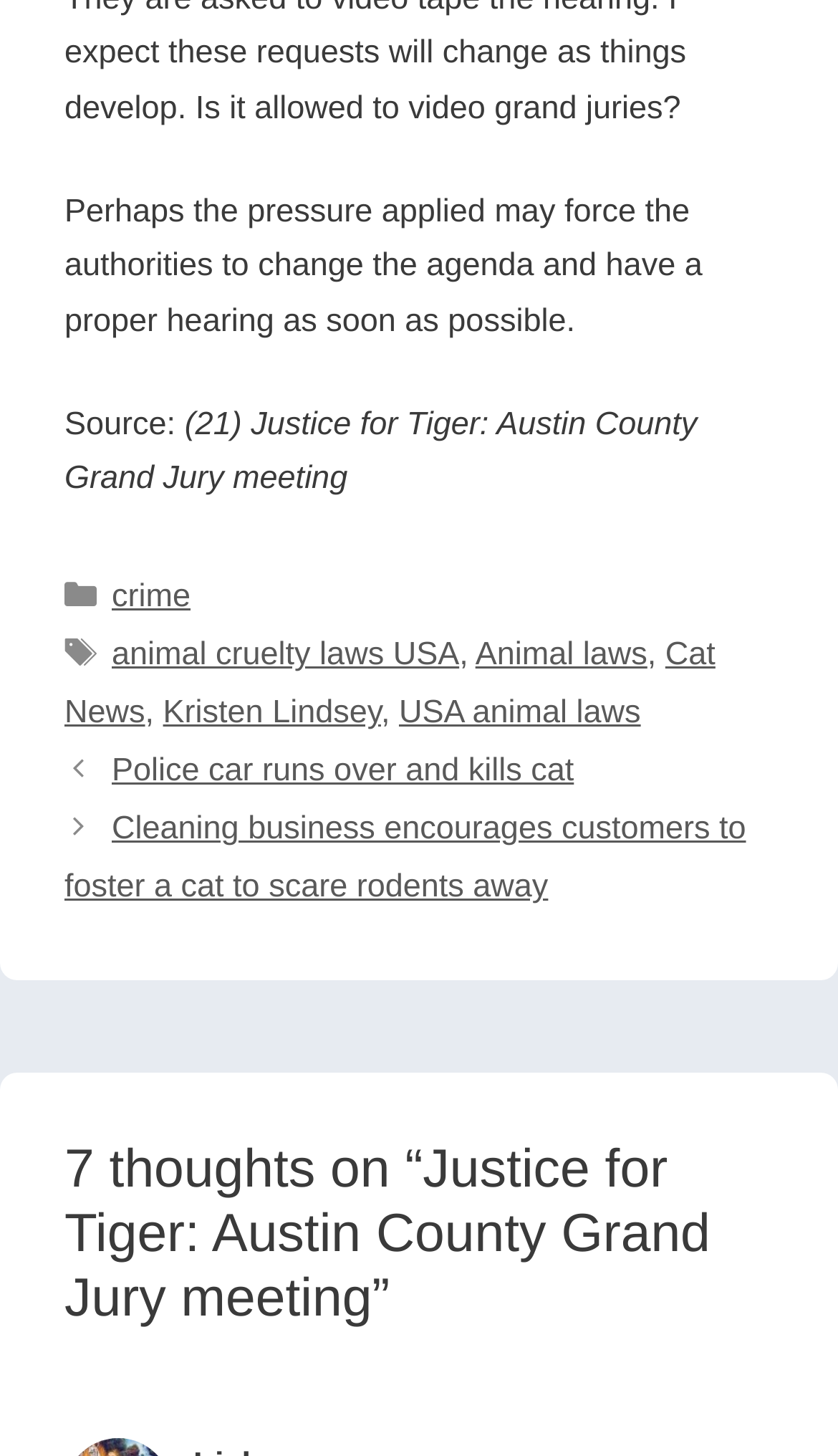From the given element description: "USA animal laws", find the bounding box for the UI element. Provide the coordinates as four float numbers between 0 and 1, in the order [left, top, right, bottom].

[0.476, 0.478, 0.765, 0.503]